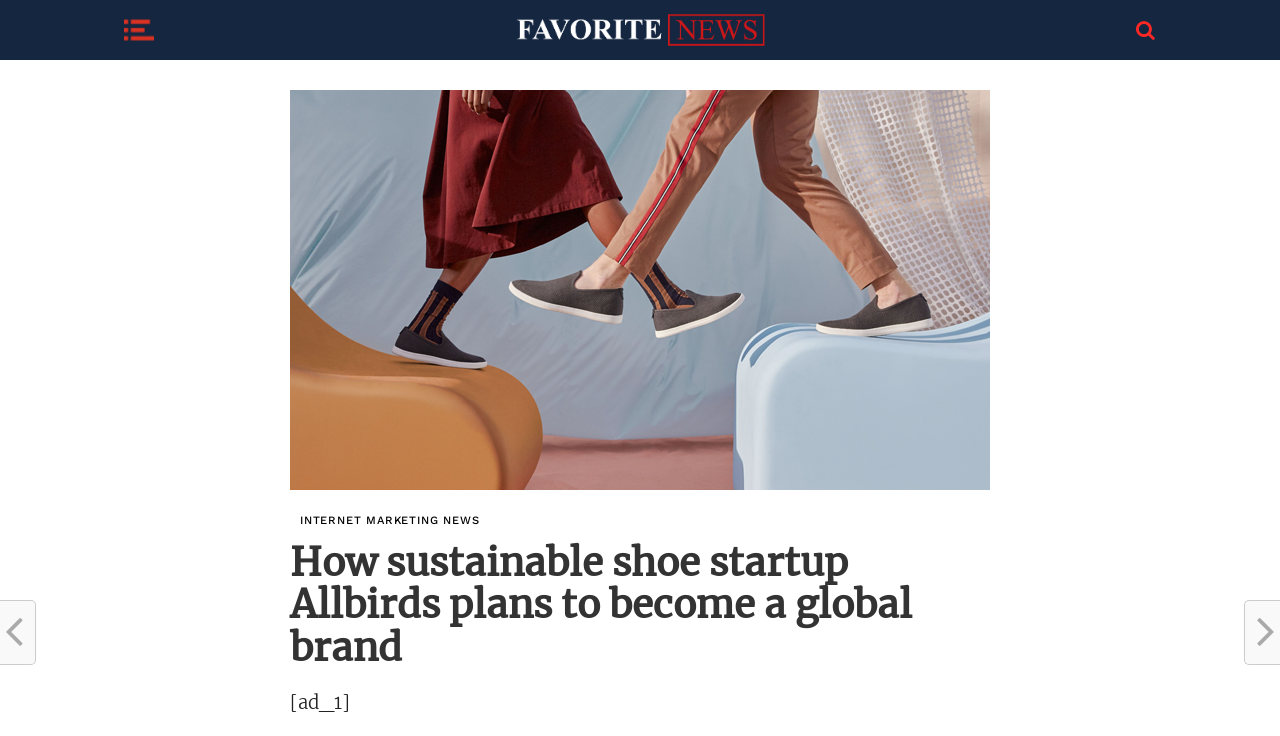What is the source of the news article?
Please respond to the question with a detailed and well-explained answer.

I found a link element with the text 'Favorite News' which suggests that it is the source of the news article.